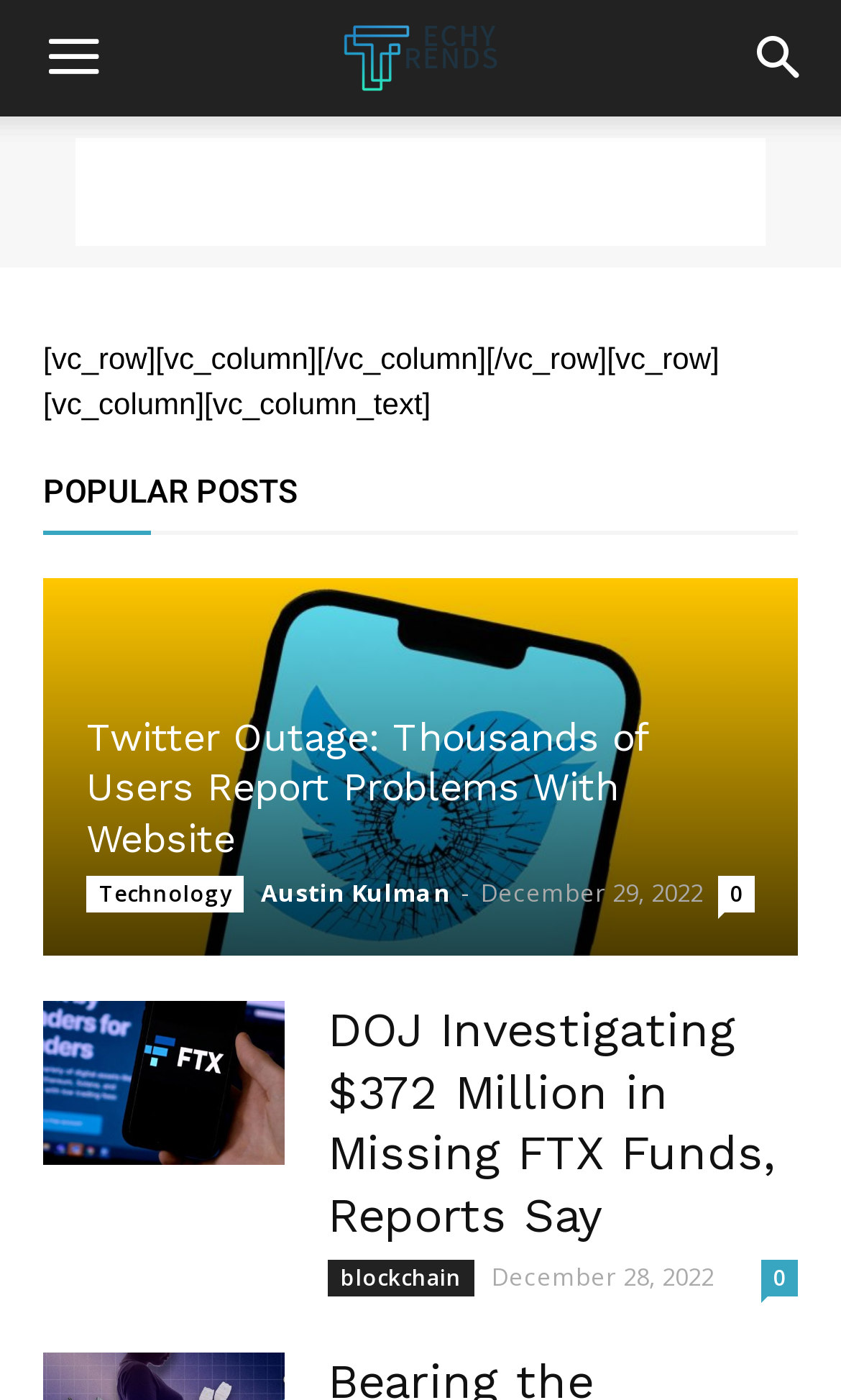Explain the contents of the webpage comprehensively.

The webpage is about Techy Trends, a technology news website. At the top right corner, there is a button with an icon '\ue80a' and a link with an icon '\ue83e' on the top left corner. Below these elements, there is a layout table that spans most of the width of the page, containing an iframe with an advertisement.

Below the advertisement, there is a block of static text, followed by a heading "POPULAR POSTS" in a prominent position. Under this heading, there are two news articles with links, each accompanied by a heading, a category link, an author link, a separator, a timestamp, and a comment count link. The first article is about a Twitter outage, and the second article is about the DOJ investigating missing FTX funds.

The news articles are arranged vertically, with the first article taking up more space than the second article. The category links are positioned below the headings, and the author links are positioned to the right of the category links. The timestamps are positioned to the right of the author links, and the comment count links are positioned to the right of the timestamps.